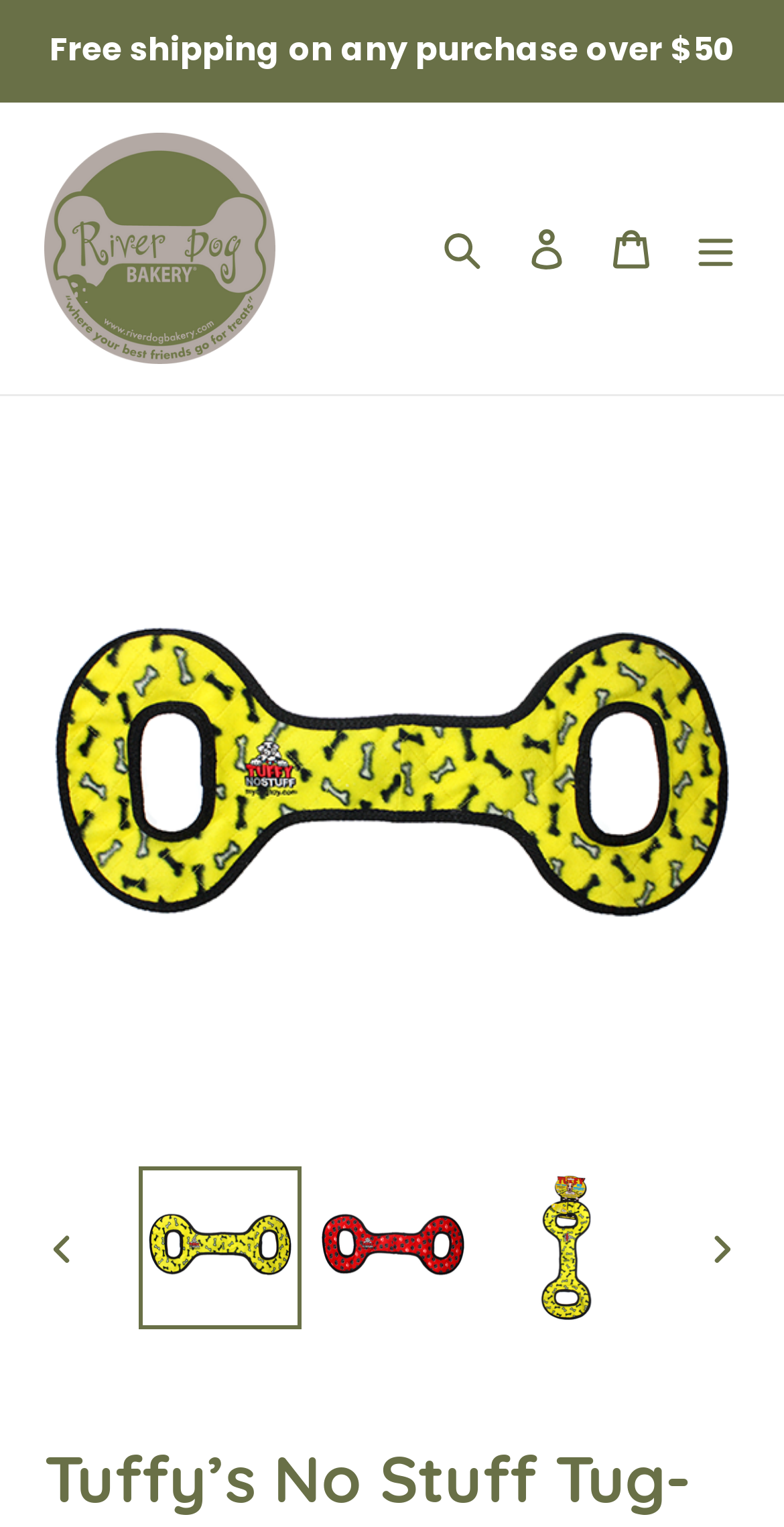Describe all visible elements and their arrangement on the webpage.

The webpage is about Tuffy's No Stuff Tug-O-War, a product from River Dog Bakery. At the top of the page, there is an announcement section that spans the entire width, with a message about free shipping on purchases over $50. Below this section, there is a logo of River Dog Bakery, which is an image and a link. To the right of the logo, there are three links: "Search", "Log in", and "Cart", followed by a "Menu" button.

The main content of the page is an image of Tuffy's No Stuff Tug-O-War, which takes up most of the page's width and height. Below the image, there are navigation buttons to browse through different slides, with "PREVIOUS SLIDE" and "NEXT SLIDE" buttons on the left and right sides, respectively. In between these buttons, there are three options to load images into a gallery viewer, each with a link and an image.

The meta description mentions that Tuffy No Stuff toys are made with up to 4 layers of material, including soft fleece on the outside and industrial-grade luggage material inside. However, this information is not explicitly displayed on the webpage.